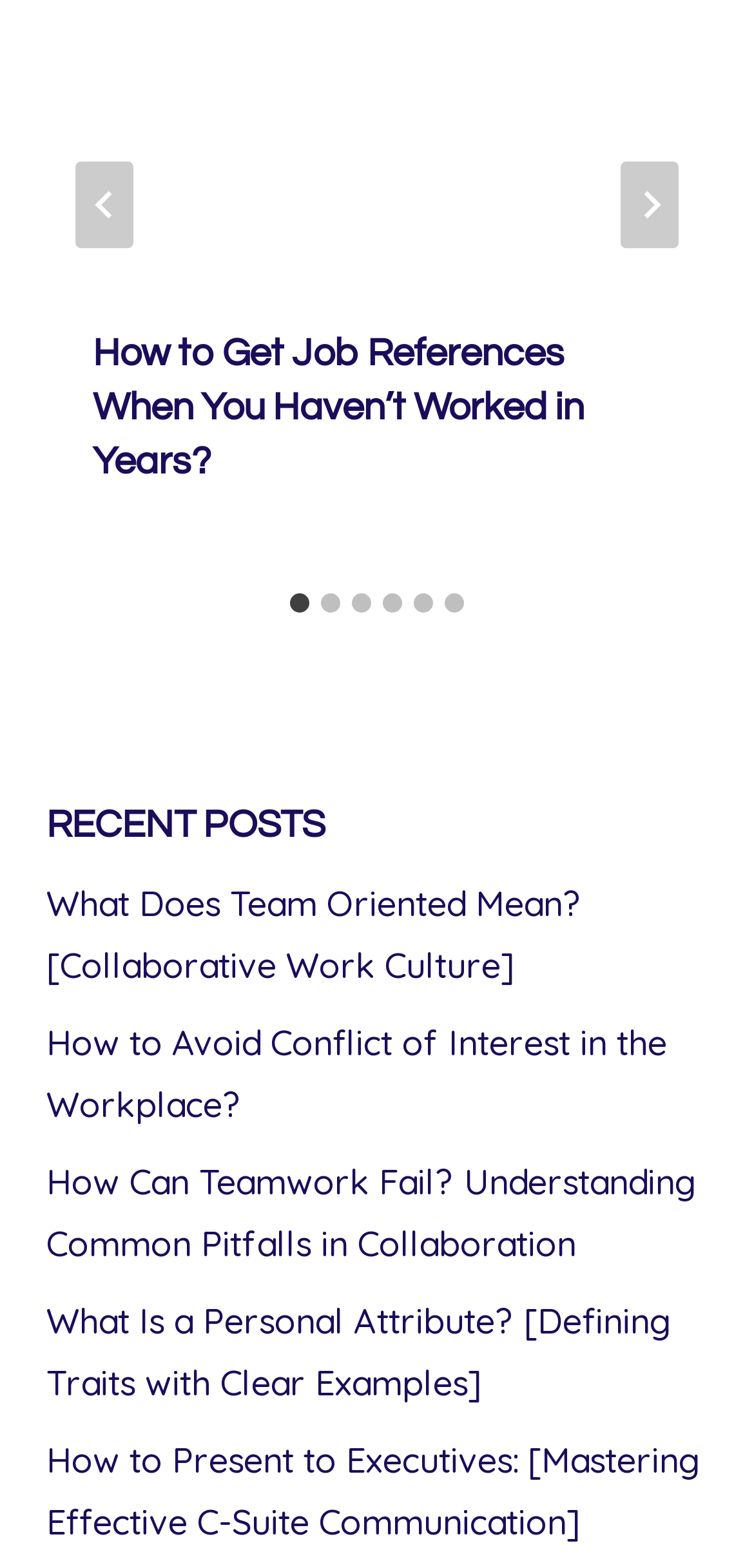Provide a thorough and detailed response to the question by examining the image: 
What is the title of the current slide?

I determined the title of the current slide by looking at the header element with the text 'How to Get Job References When You Haven’t Worked in Years?' which is a child of the HeaderAsNonLandmark element.